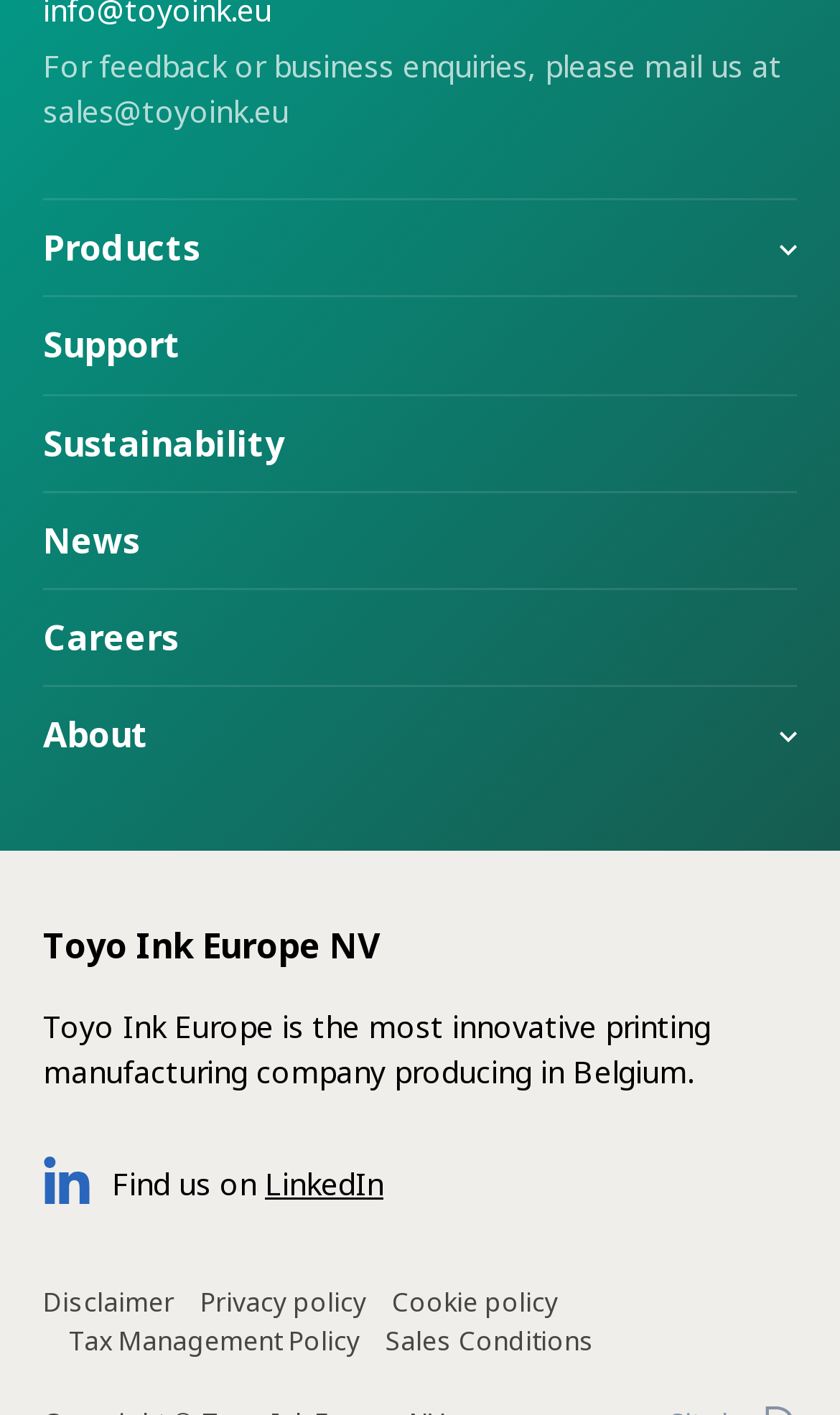Provide a one-word or brief phrase answer to the question:
What is the email address for business enquiries?

sales@toyoink.eu